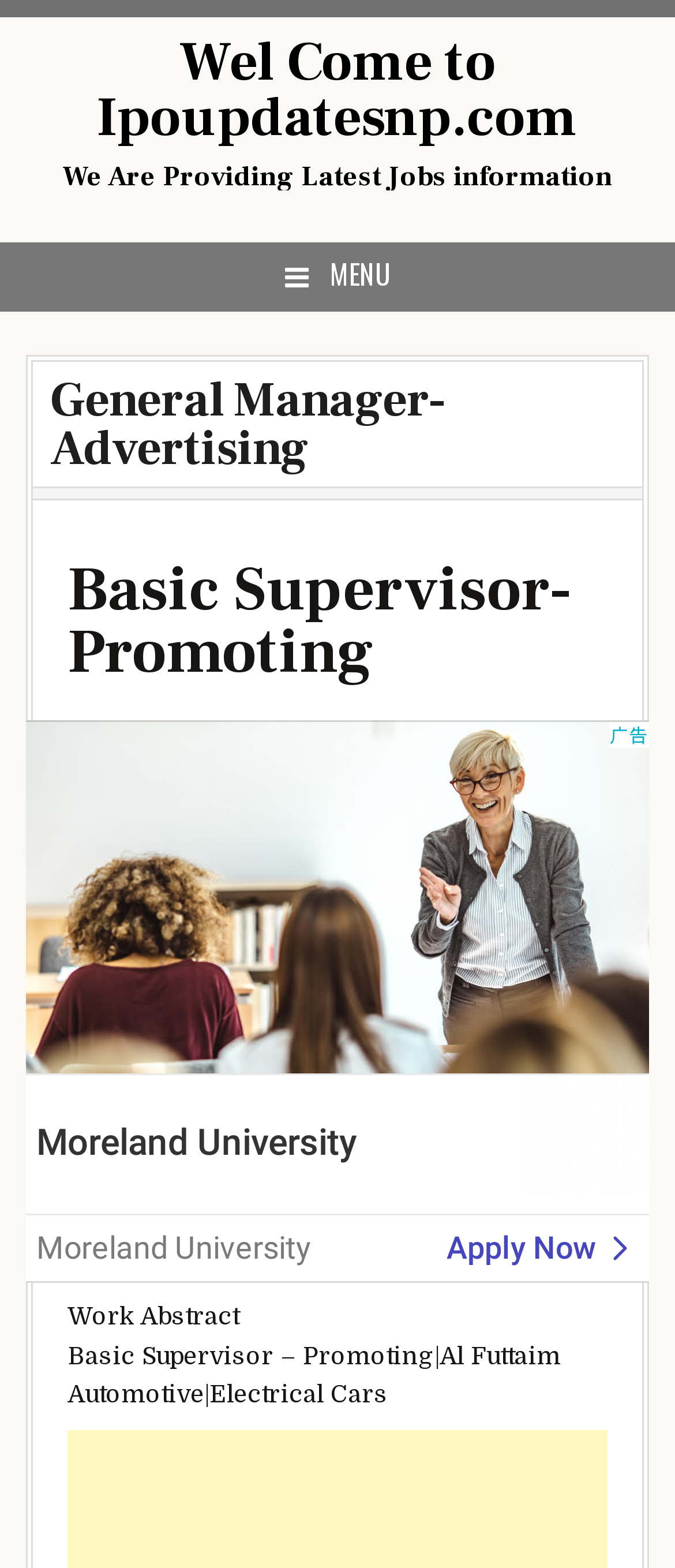What type of information is provided on this website?
Answer briefly with a single word or phrase based on the image.

Jobs information